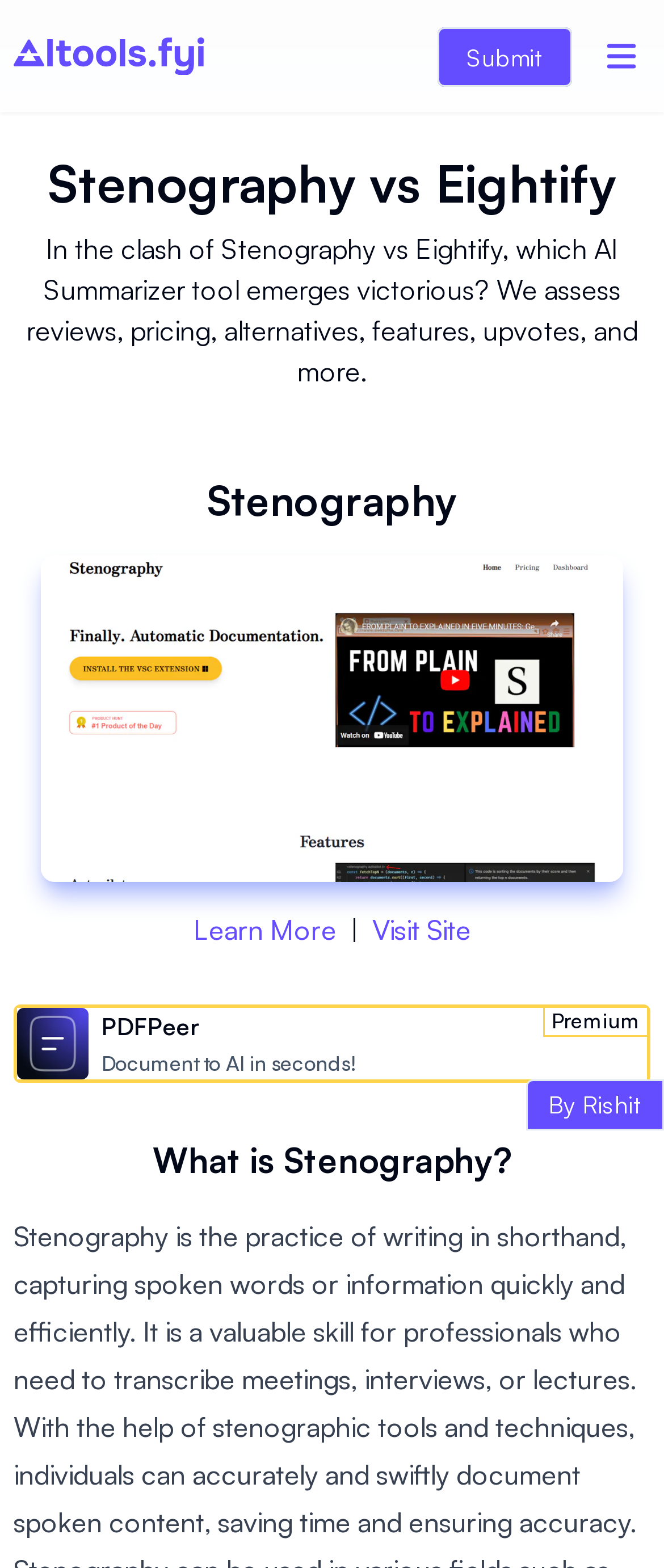Write an extensive caption that covers every aspect of the webpage.

The webpage is a comparison page between two AI summarizer tools, Stenography and Eightify. At the top left, there is a link and an image, likely a logo or icon. Below this, there is a heading that reads "Stenography vs Eightify" and a brief summary of the comparison, which mentions assessing reviews, pricing, alternatives, features, upvotes, and more.

On the top right, there is a "Submit" link and a "Menu" button. Below the summary, there are two main sections, one for Stenography and one for Eightify (not shown in the accessibility tree). The Stenography section has a heading, an image, and two links, "Learn More" and "Visit Site", with a separator character "|" in between. 

Below the Stenography section, there is a promotional link for Premium PDFPeer, which includes an image and a heading. The link describes the service as a way to convert documents to AI in seconds. Further down, there is a heading that asks "What is Stenography?", likely starting a section that explains the tool.